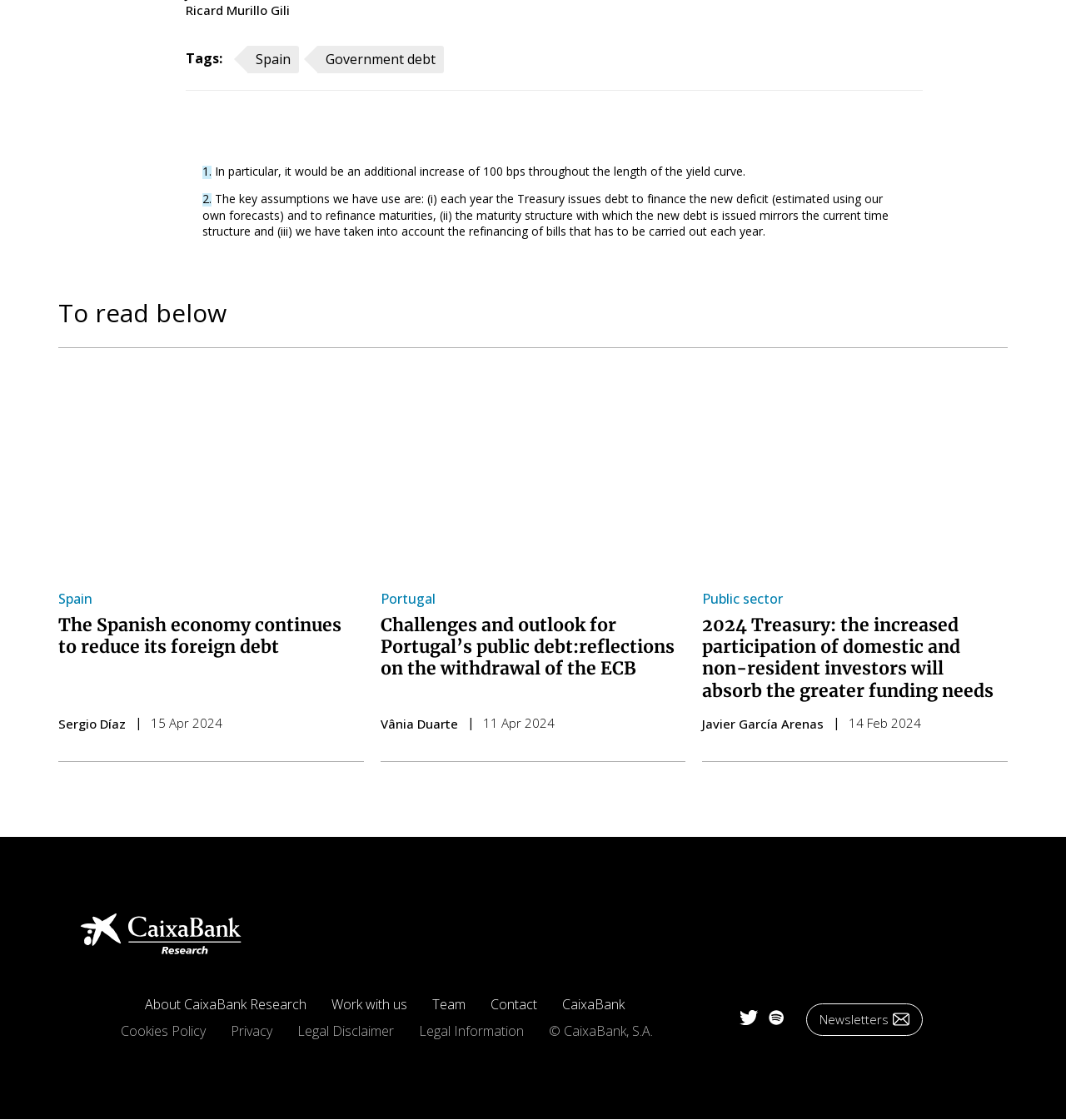What is the date of the second article?
Ensure your answer is thorough and detailed.

The second article on the webpage has a static text element with the date '11 Apr 2024', which indicates the date of the article. This date is located at the bottom of the article section, which is a common placement for article dates.